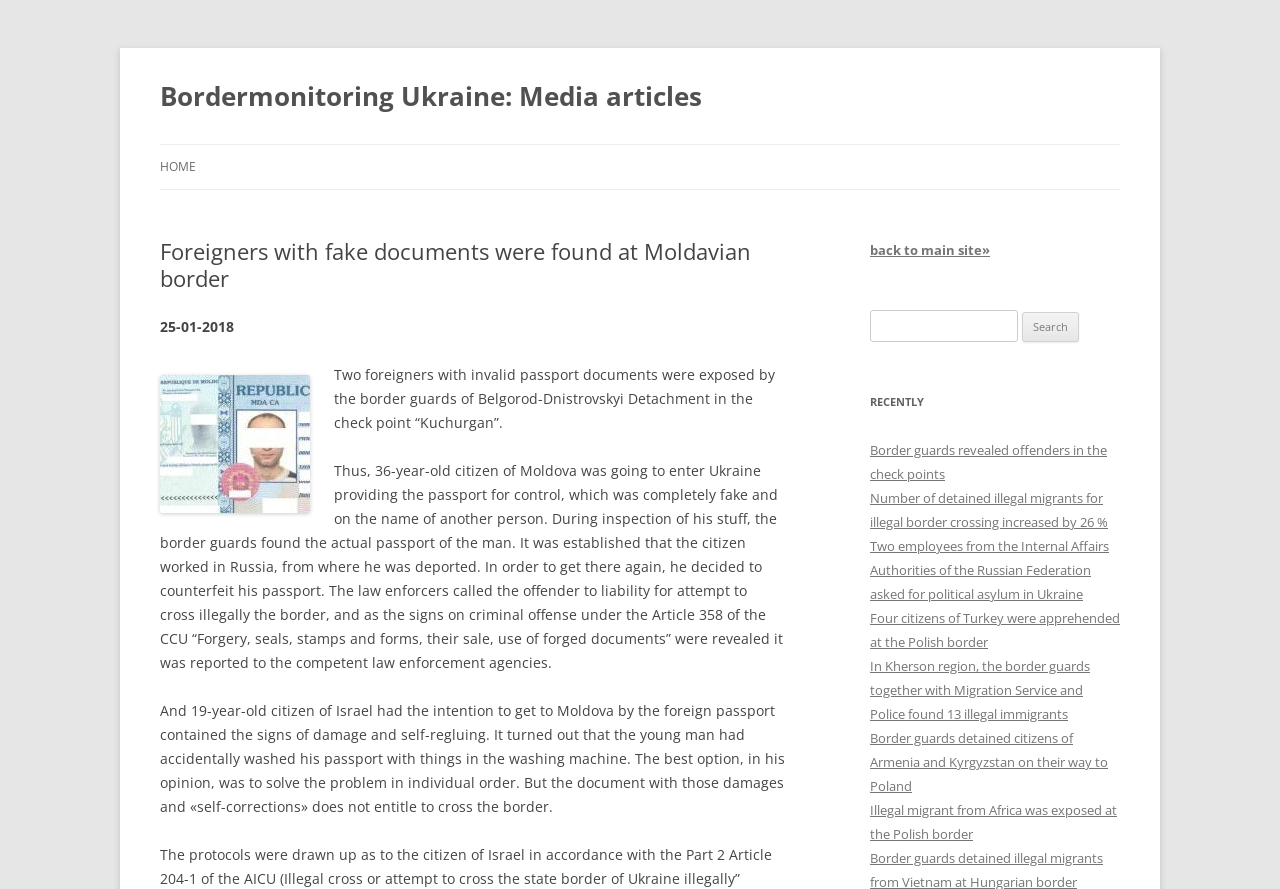Please determine the bounding box coordinates for the UI element described here. Use the format (top-left x, top-left y, bottom-right x, bottom-right y) with values bounded between 0 and 1: Home

[0.125, 0.163, 0.153, 0.213]